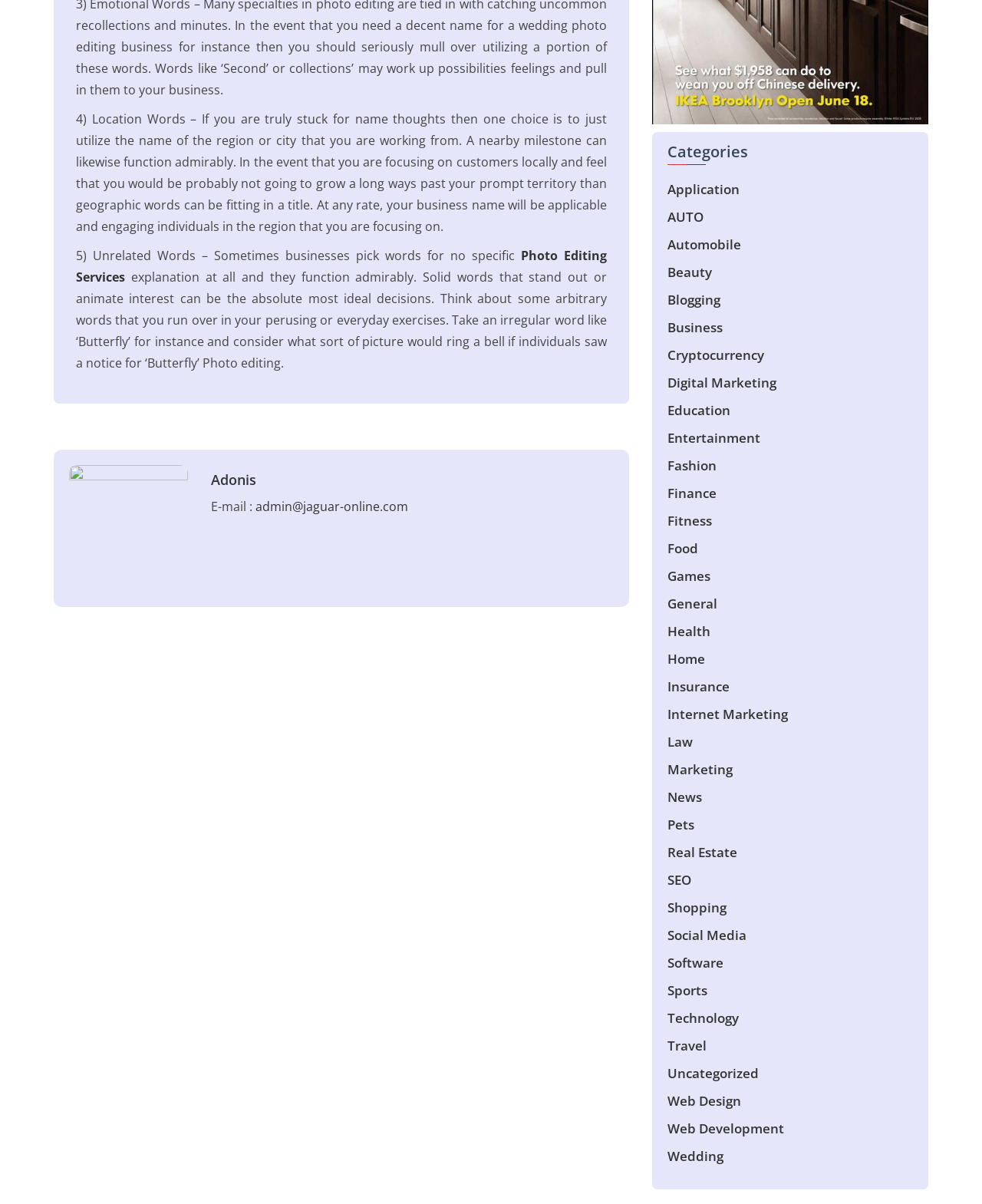Find the bounding box coordinates for the area you need to click to carry out the instruction: "View 'Application' category". The coordinates should be four float numbers between 0 and 1, indicated as [left, top, right, bottom].

[0.68, 0.15, 0.753, 0.164]